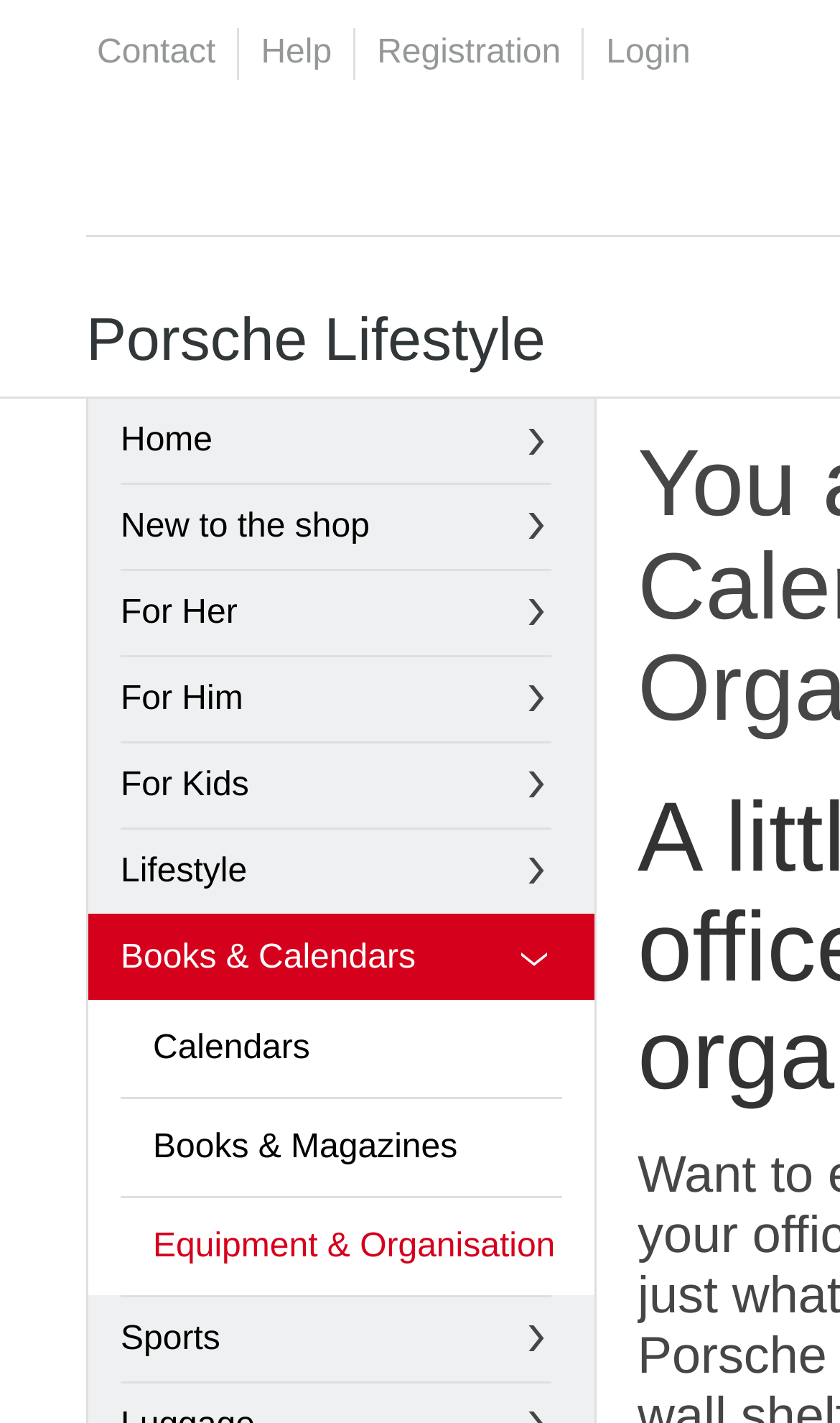Given the element description Books & Calendars, specify the bounding box coordinates of the corresponding UI element in the format (top-left x, top-left y, bottom-right x, bottom-right y). All values must be between 0 and 1.

[0.144, 0.642, 0.656, 0.703]